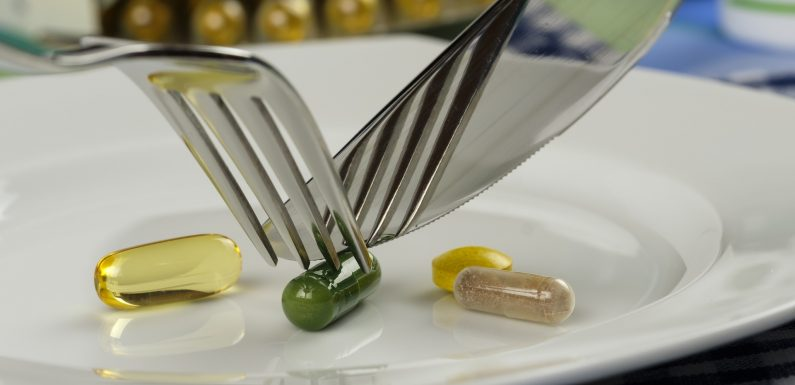Are there supplement bottles in the background?
Answer the question with as much detail as possible.

The background of the image subtly hints at the presence of more supplement bottles, which reinforces the health-conscious narrative and suggests that there are indeed supplement bottles in the background.